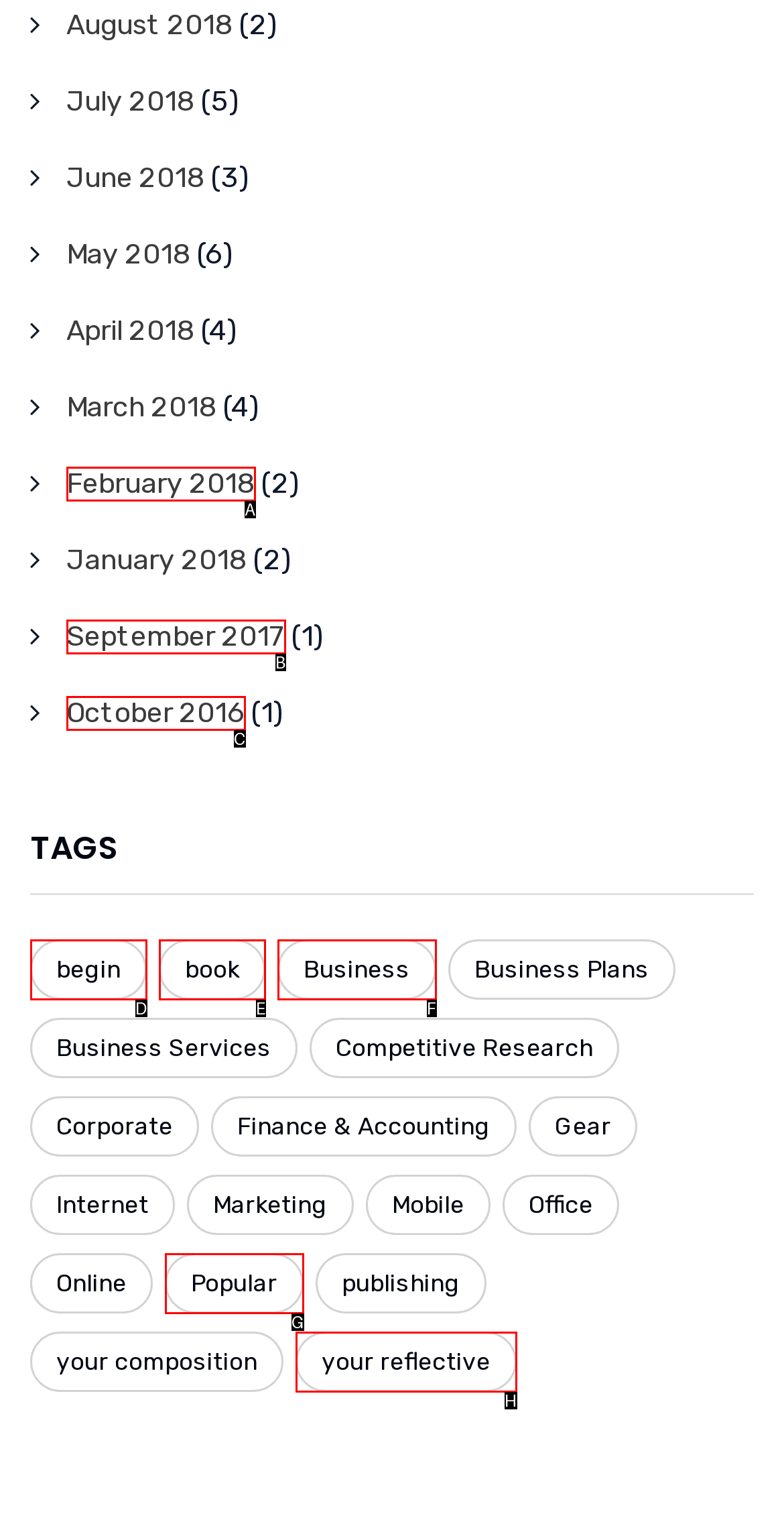Refer to the description: February 2018 and choose the option that best fits. Provide the letter of that option directly from the options.

A